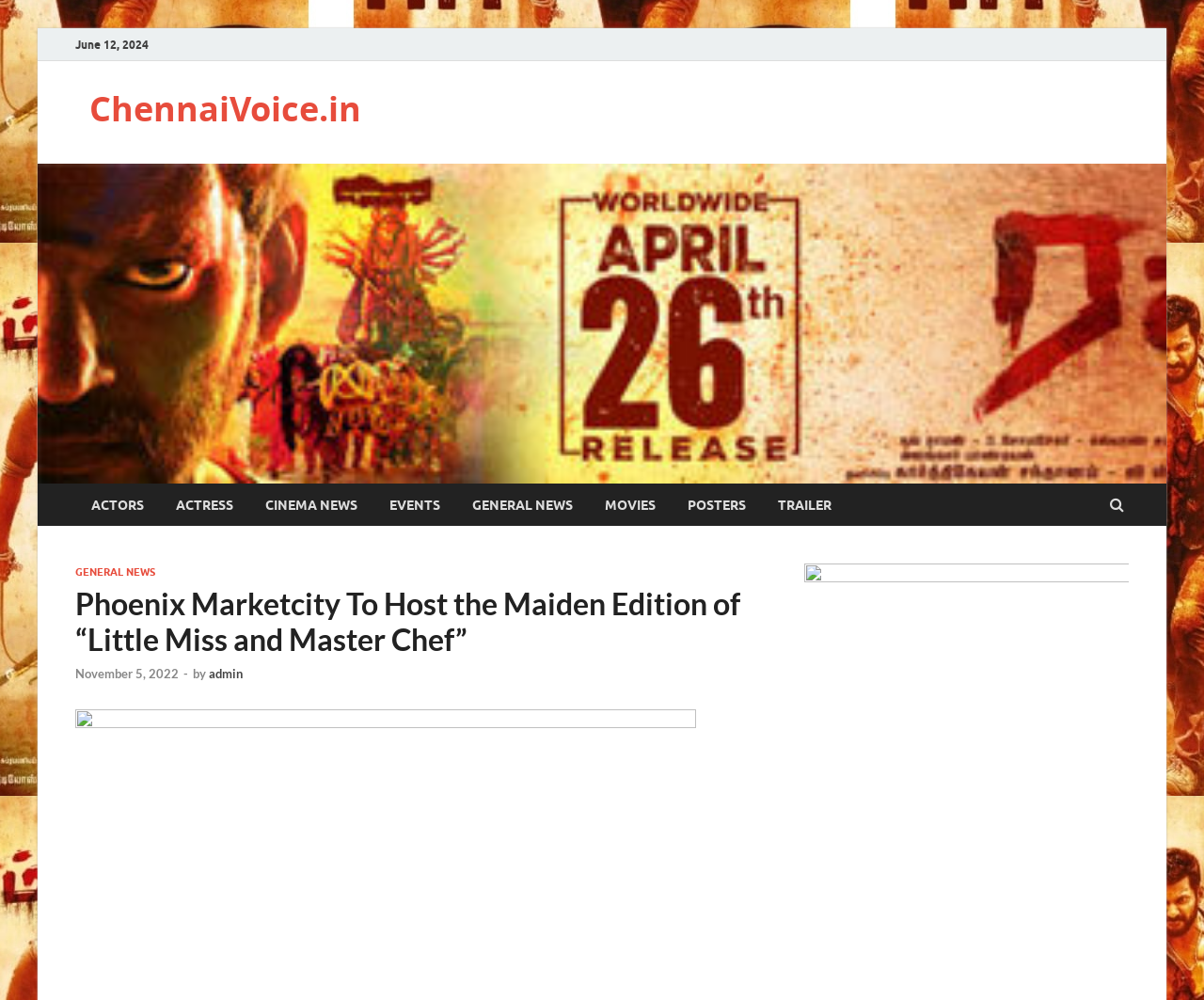Using the element description: "Cinema News", determine the bounding box coordinates for the specified UI element. The coordinates should be four float numbers between 0 and 1, [left, top, right, bottom].

[0.207, 0.484, 0.31, 0.526]